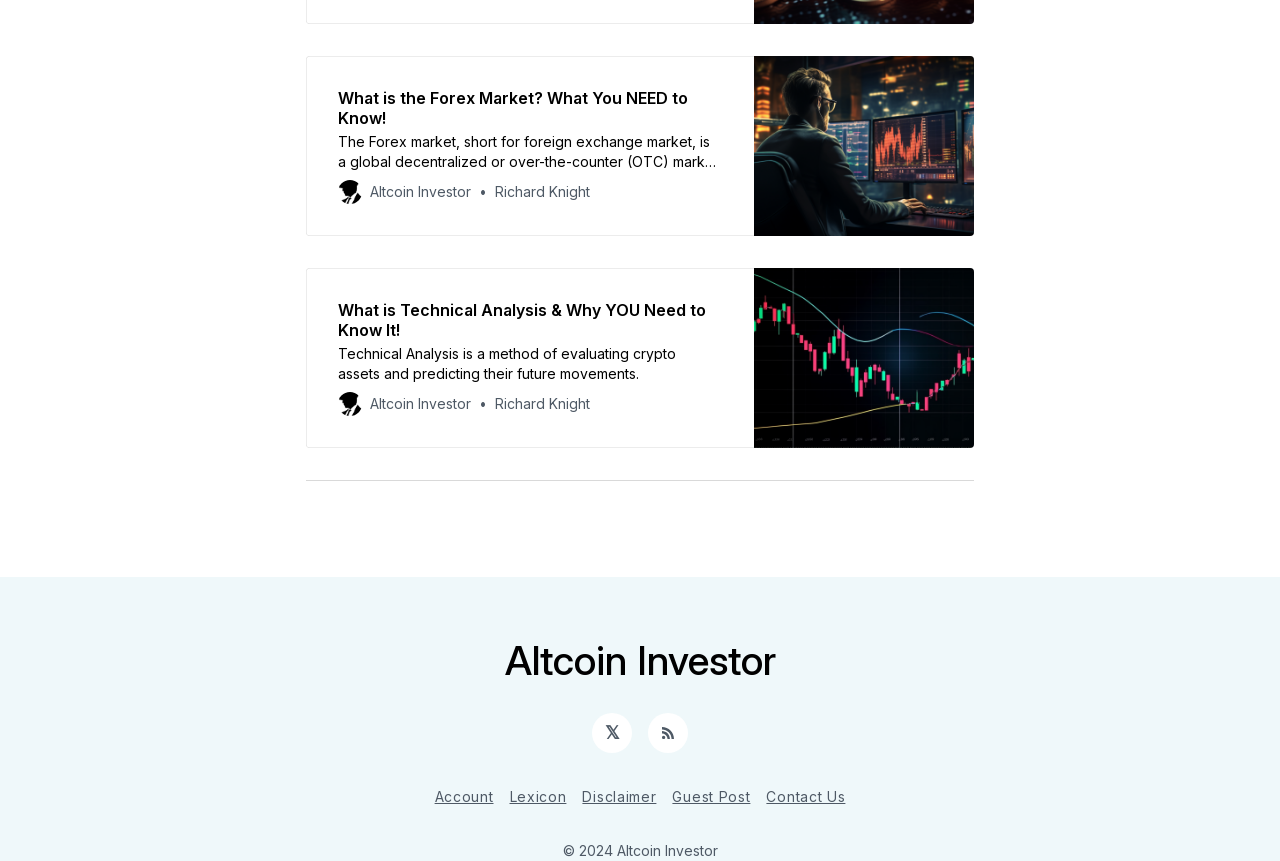How many figures are on the page?
Please provide a single word or phrase as your answer based on the screenshot.

2